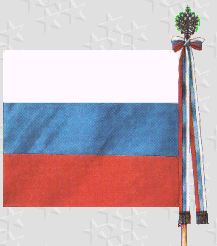Offer a detailed explanation of the image and its components.

The image depicts the 'Czech Retinue flag - reverse,' a historical flag representing the Czechoslovak Legion during its service in Russia. The flag features a horizontal tricolor design of white, blue, and red, symbolizing the colors historically associated with the region. Attached to the flagpole is a decorative finial adorned with a green wreath and ribbons, emphasizing its ceremonial significance. This flag design is part of a rich narrative, reflecting the legacy of the Czechoslovak forces and their contributions during World War I. The flag was discussed in detail on Viktor Lomantsov's Vexillographia site, where it is noted that the Czechoslovak Legion played a crucial role amidst the tumultuous events in Russia during that time.